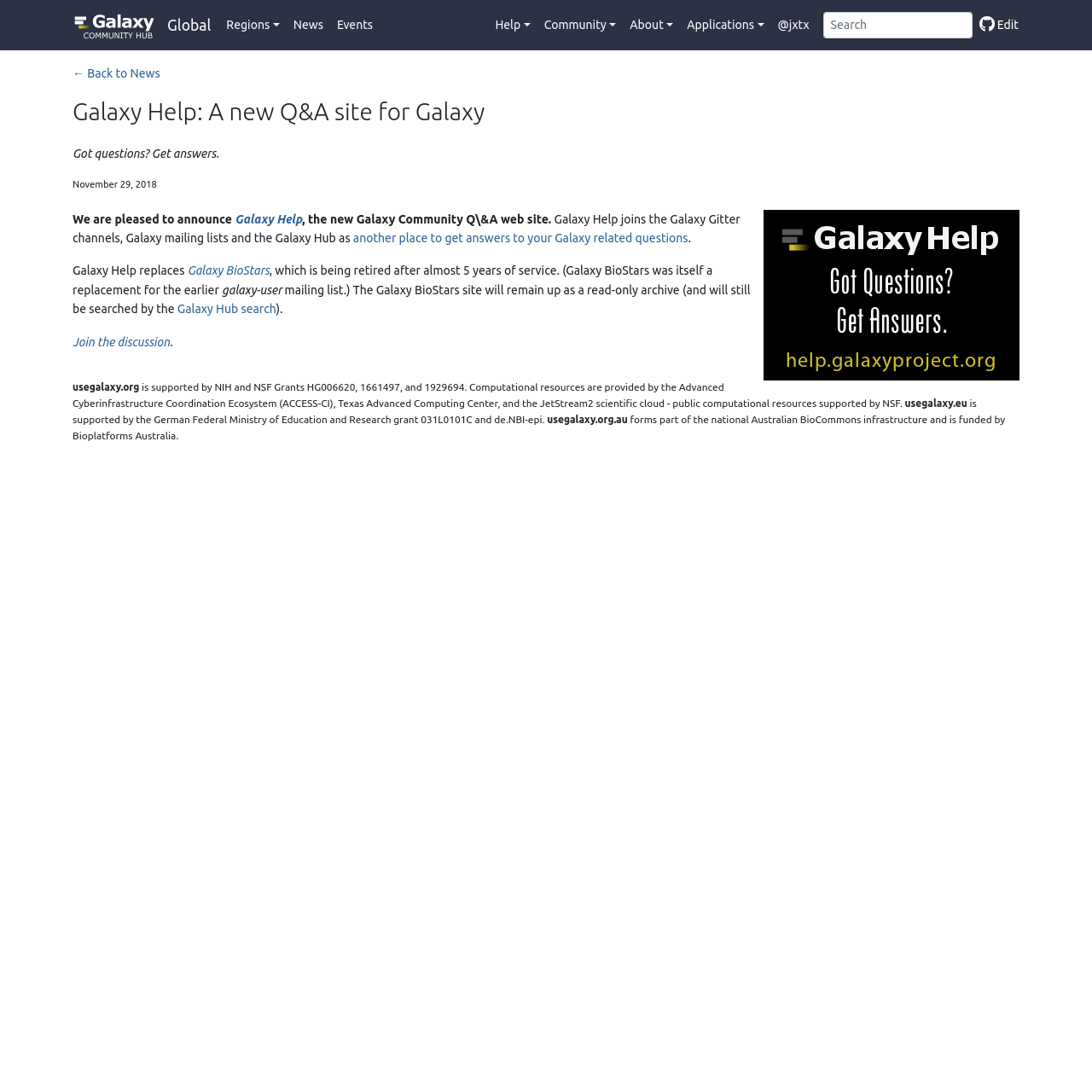Using the description: "Global", identify the bounding box of the corresponding UI element in the screenshot.

[0.153, 0.012, 0.193, 0.034]